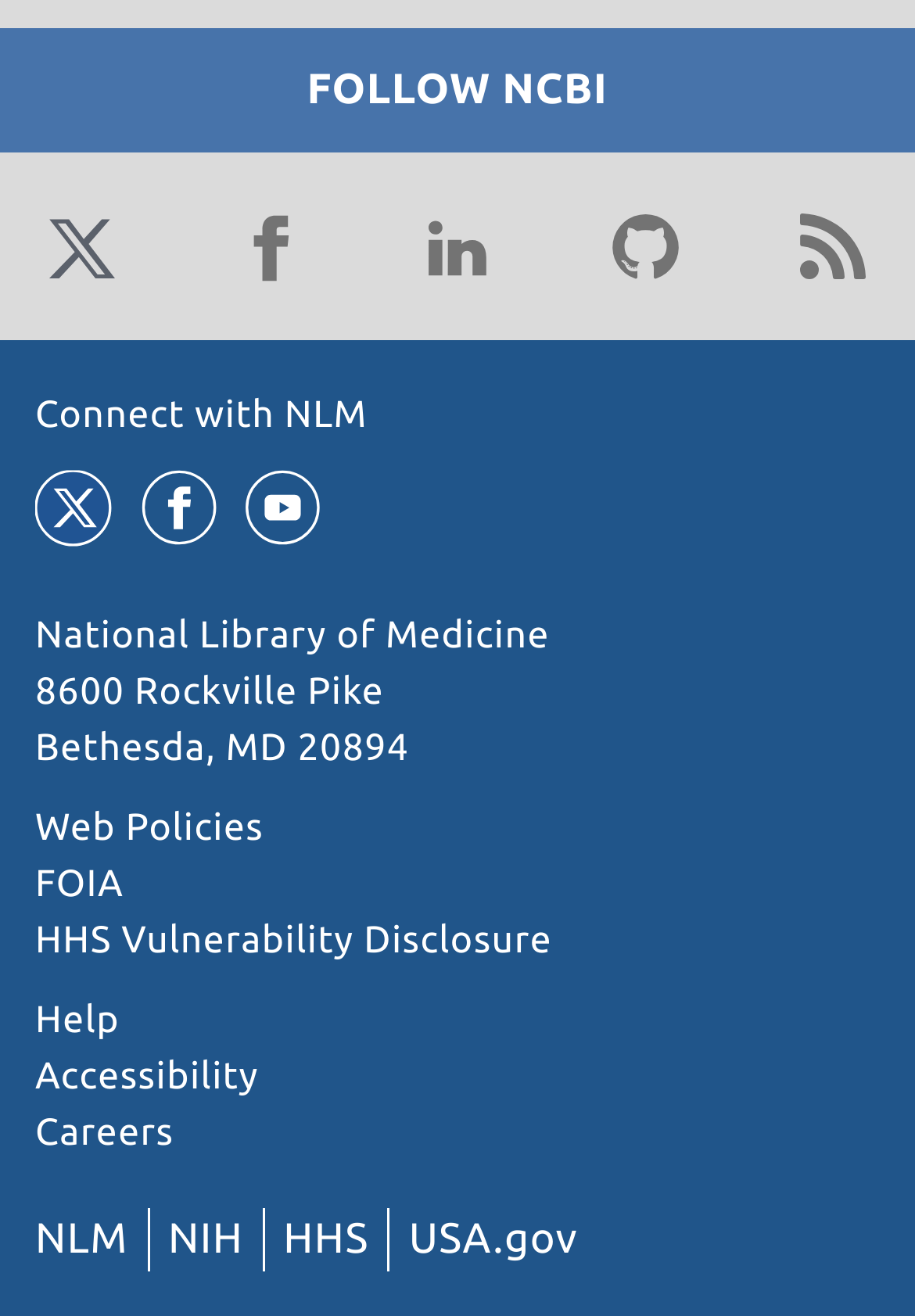Locate the bounding box of the UI element defined by this description: "Shellharbour City Web Design". The coordinates should be given as four float numbers between 0 and 1, formatted as [left, top, right, bottom].

None